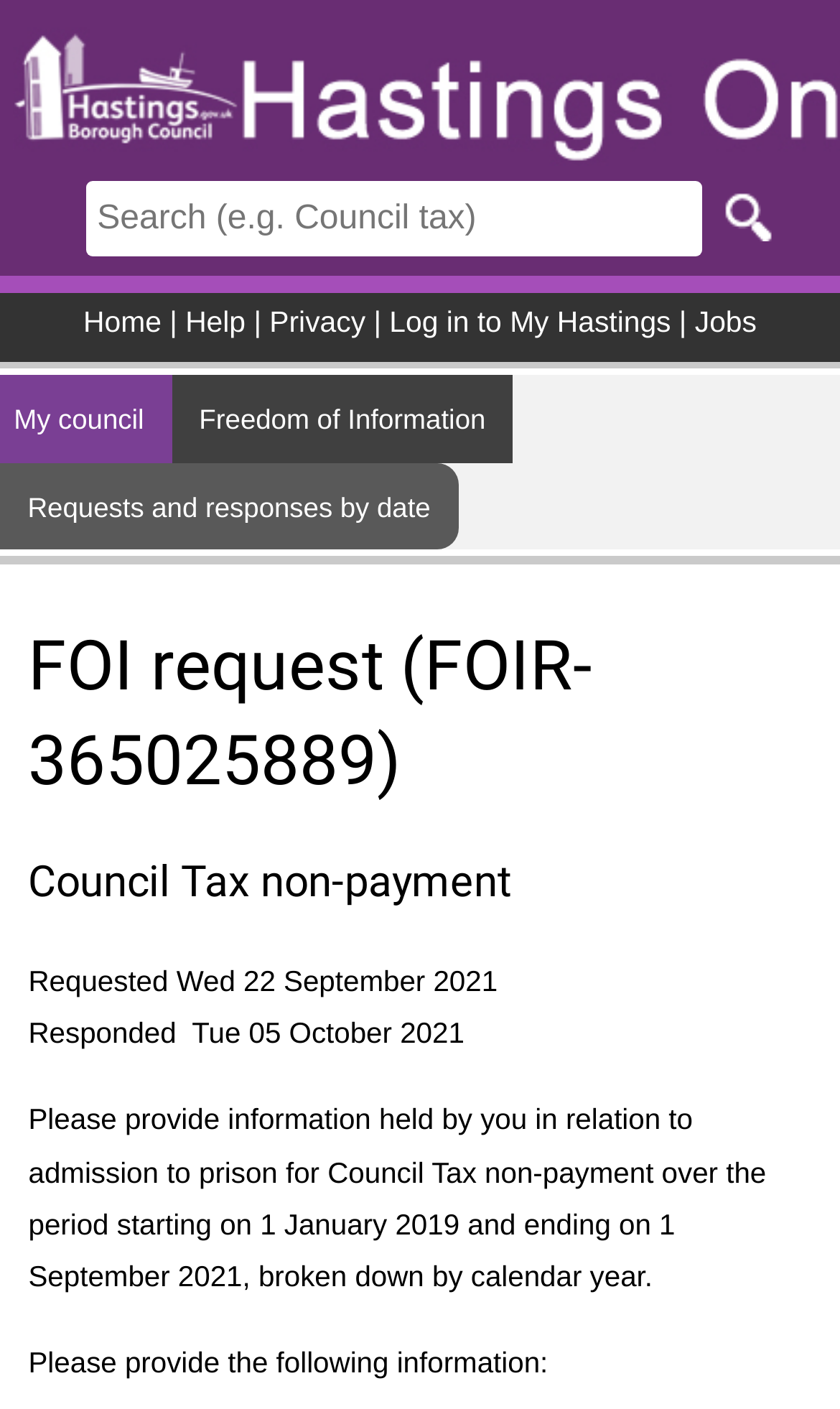Identify the bounding box coordinates for the UI element described as: "alt="magnifying glass search icon" name="search-submit"".

[0.857, 0.134, 0.924, 0.171]